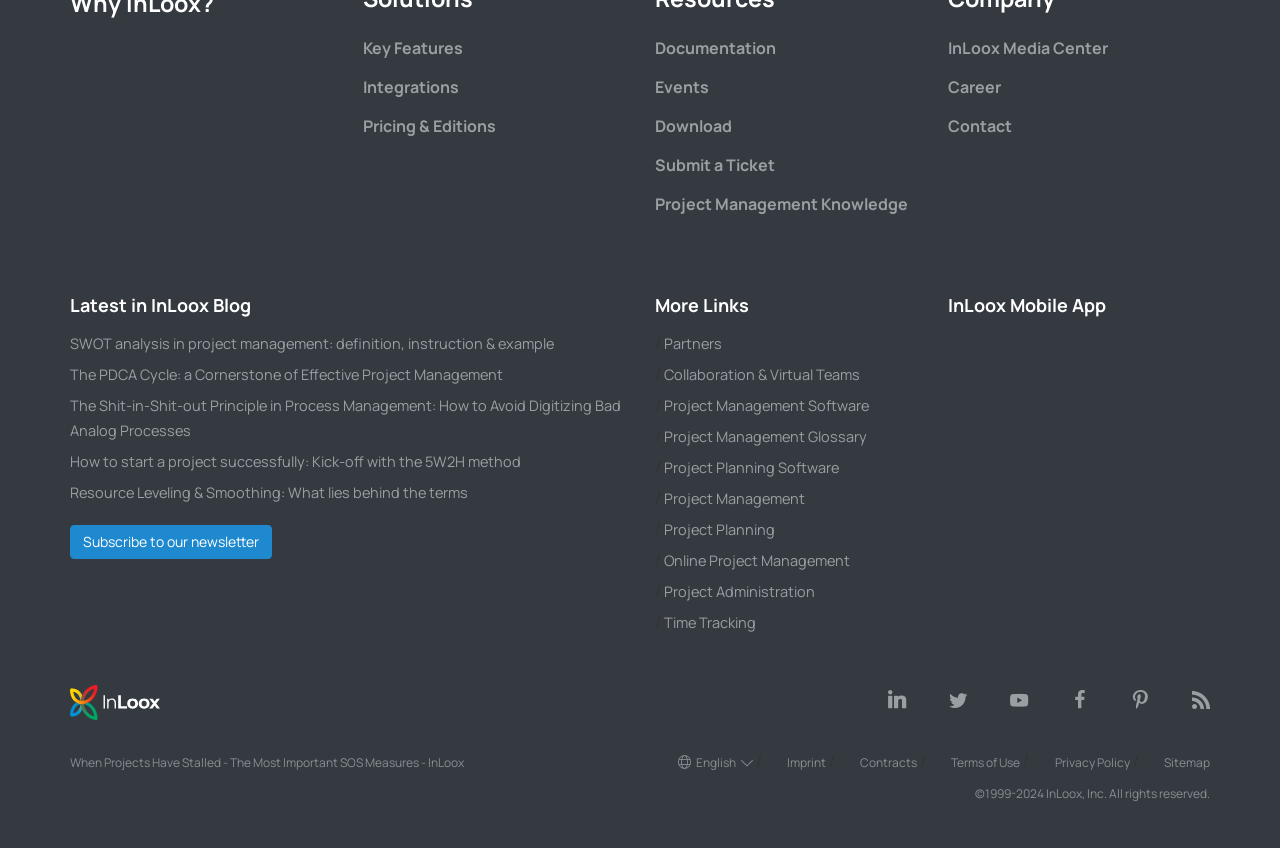For the element described, predict the bounding box coordinates as (top-left x, top-left y, bottom-right x, bottom-right y). All values should be between 0 and 1. Element description: Terms of Use

[0.743, 0.889, 0.797, 0.909]